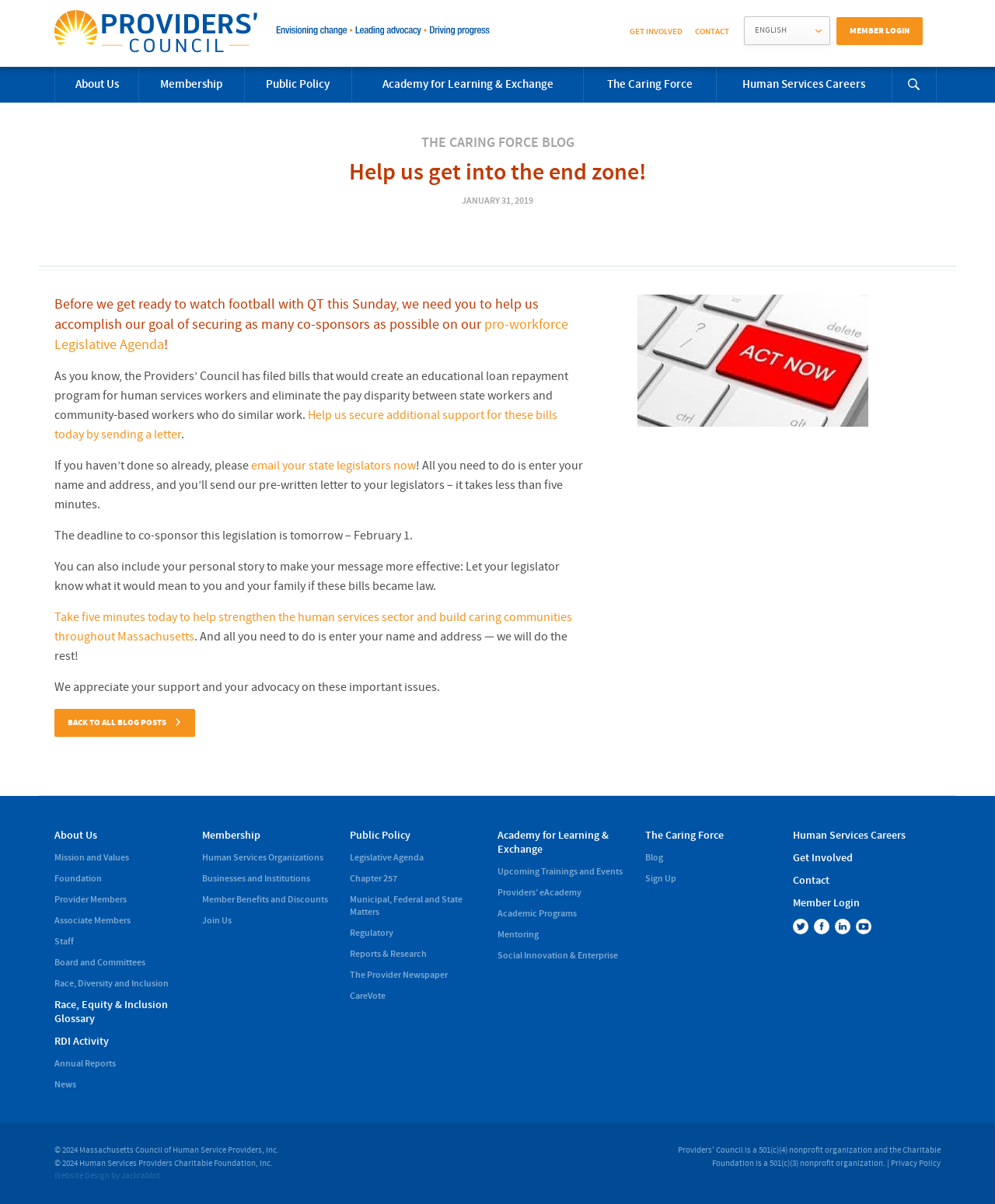Can you find the bounding box coordinates for the element to click on to achieve the instruction: "Click the 'GET INVOLVED' link"?

[0.633, 0.021, 0.686, 0.031]